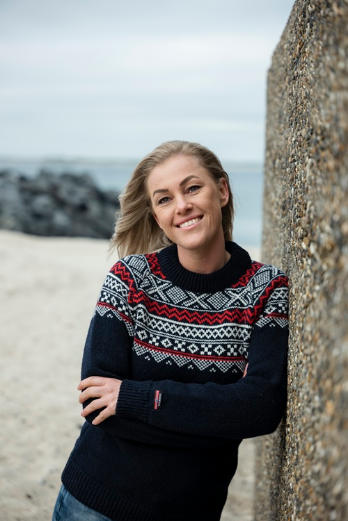What is the background of the image?
Answer the question with a single word or phrase by looking at the picture.

Beach setting